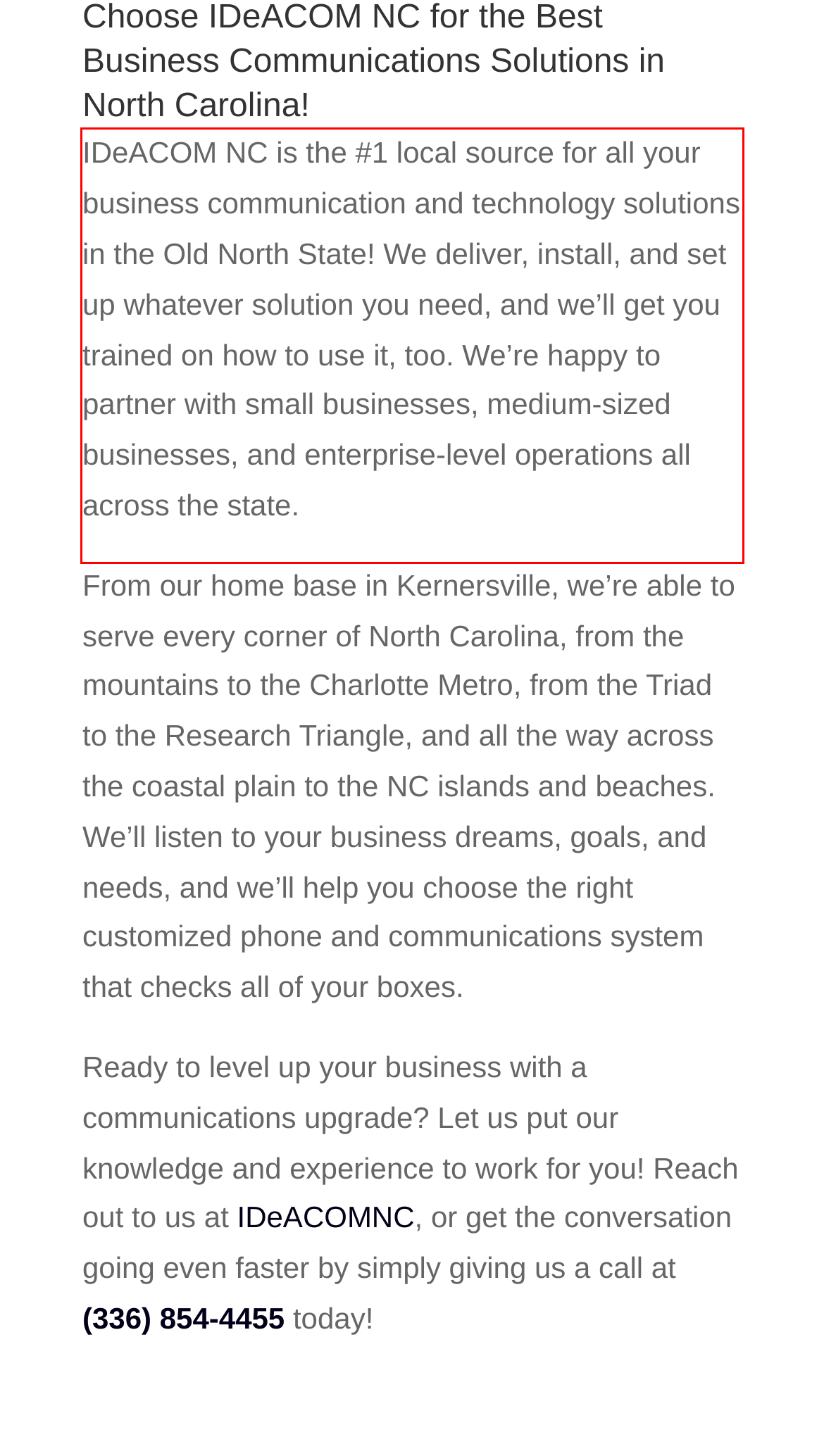Observe the screenshot of the webpage that includes a red rectangle bounding box. Conduct OCR on the content inside this red bounding box and generate the text.

IDeACOM NC is the #1 local source for all your business communication and technology solutions in the Old North State! We deliver, install, and set up whatever solution you need, and we’ll get you trained on how to use it, too. We’re happy to partner with small businesses, medium-sized businesses, and enterprise-level operations all across the state.